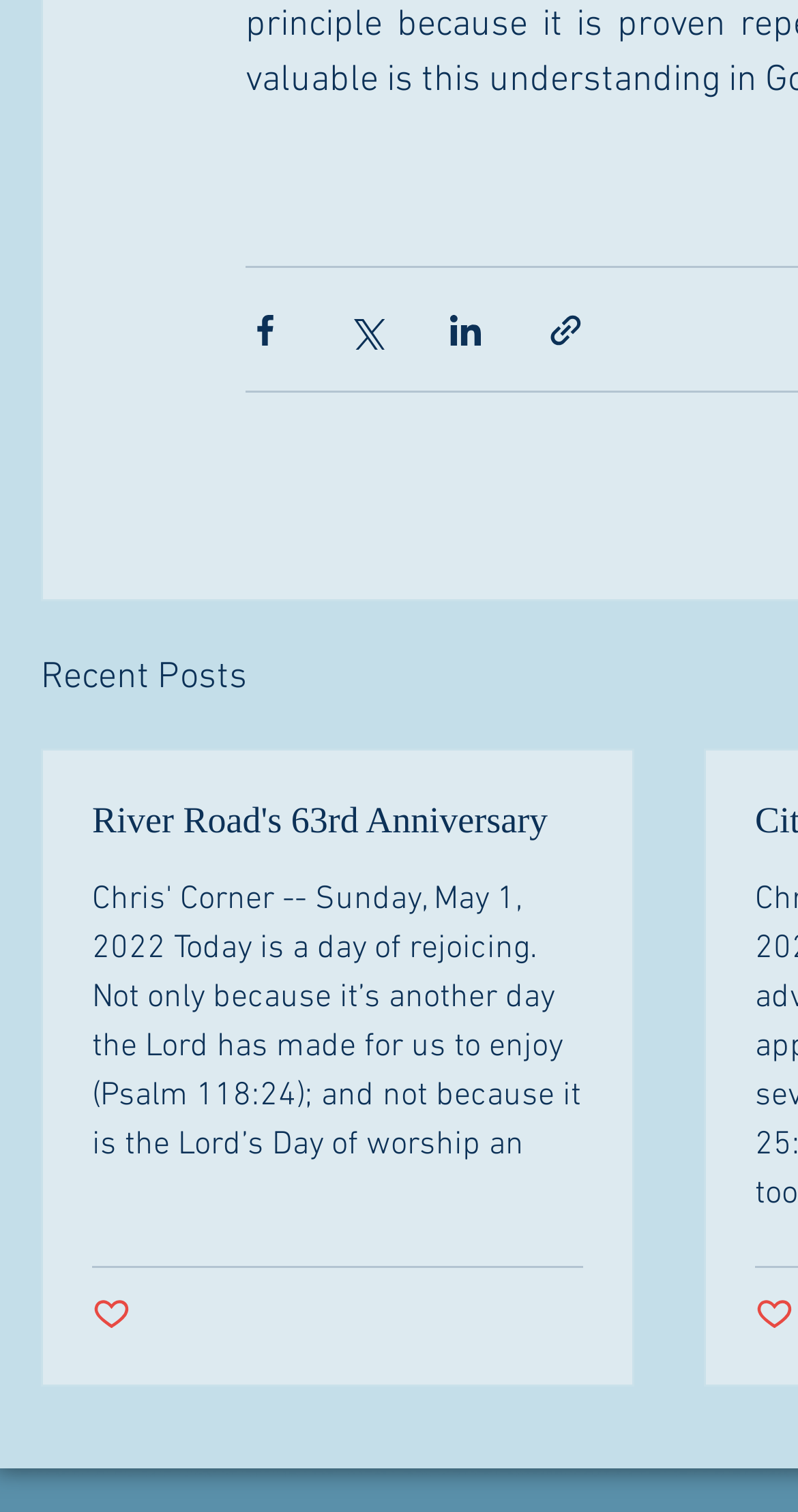Find the bounding box coordinates of the area to click in order to follow the instruction: "Share via Facebook".

[0.308, 0.205, 0.356, 0.231]